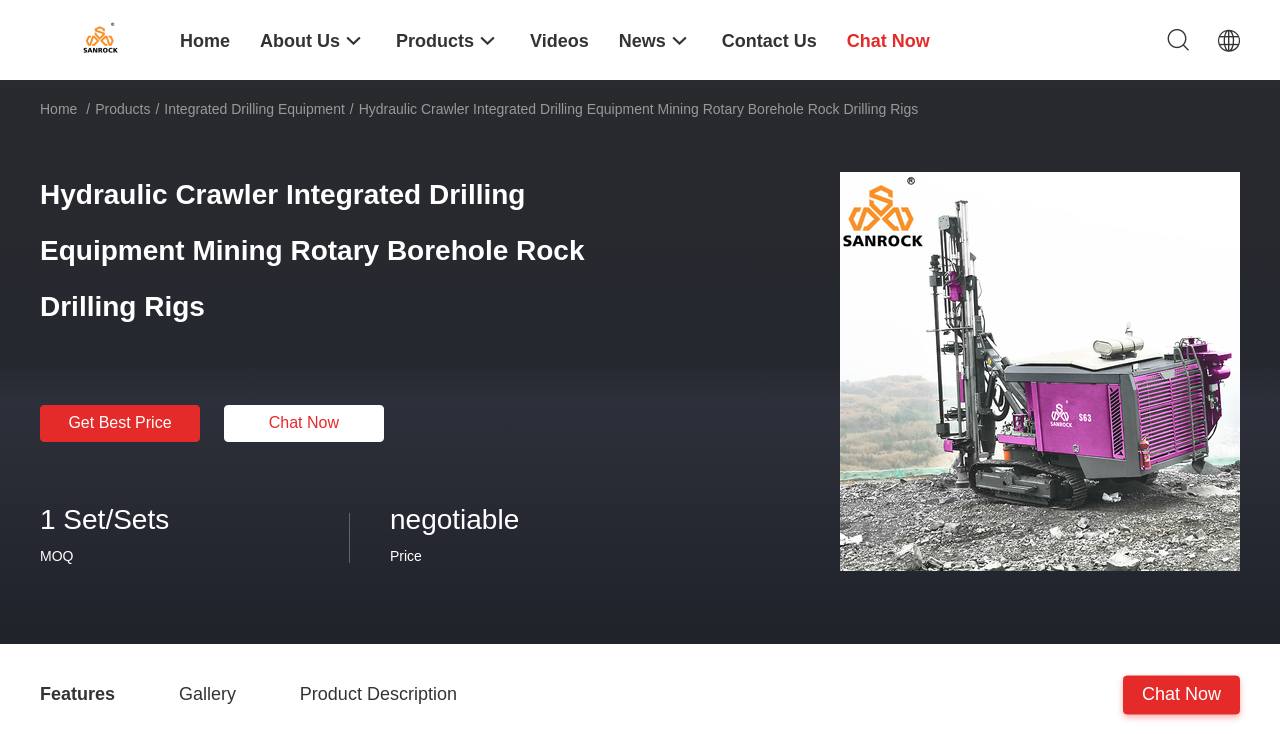Locate the bounding box coordinates of the clickable region to complete the following instruction: "Go to the home page."

[0.141, 0.0, 0.18, 0.109]